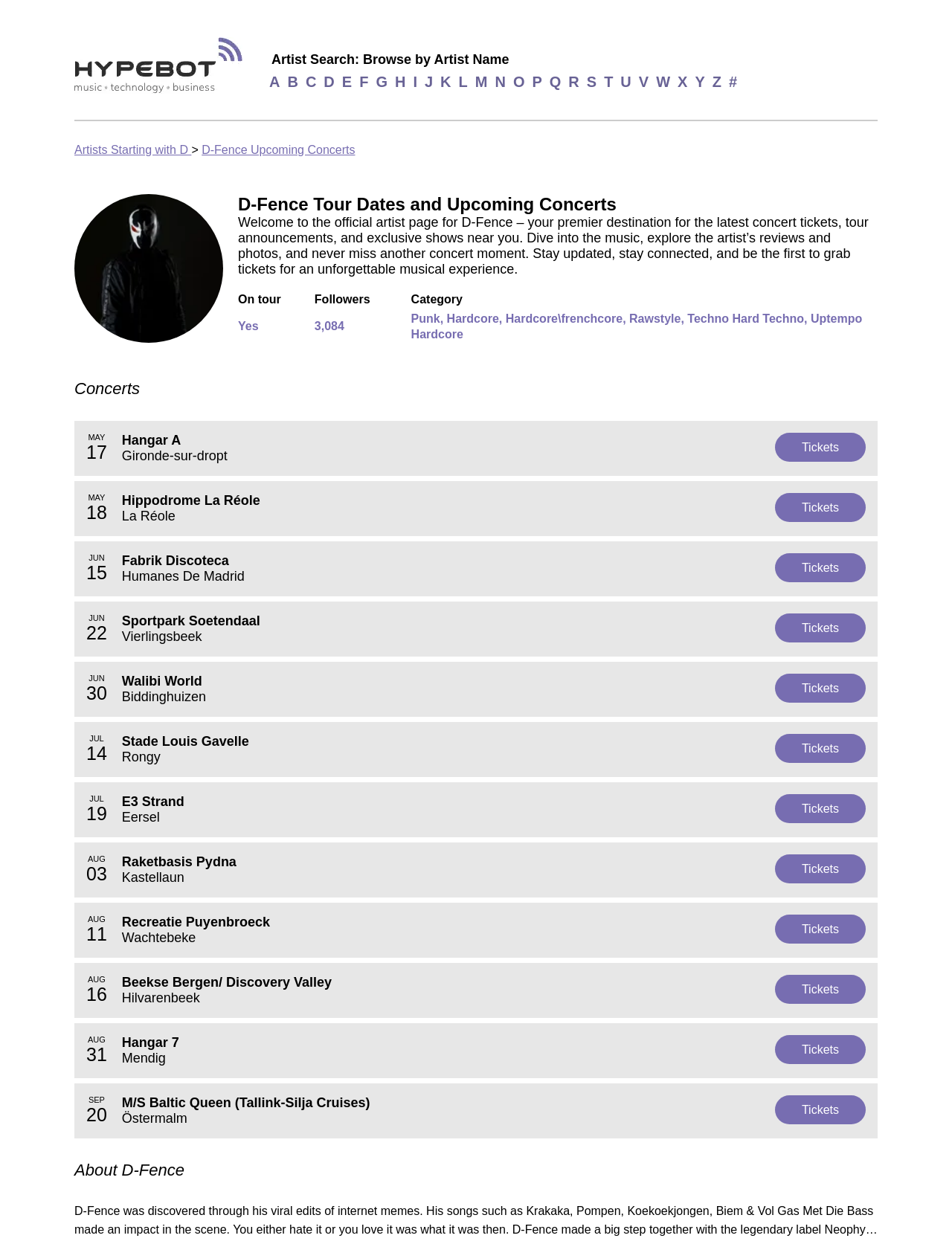What is the name of the artist on this webpage?
Using the information from the image, give a concise answer in one word or a short phrase.

D-Fence